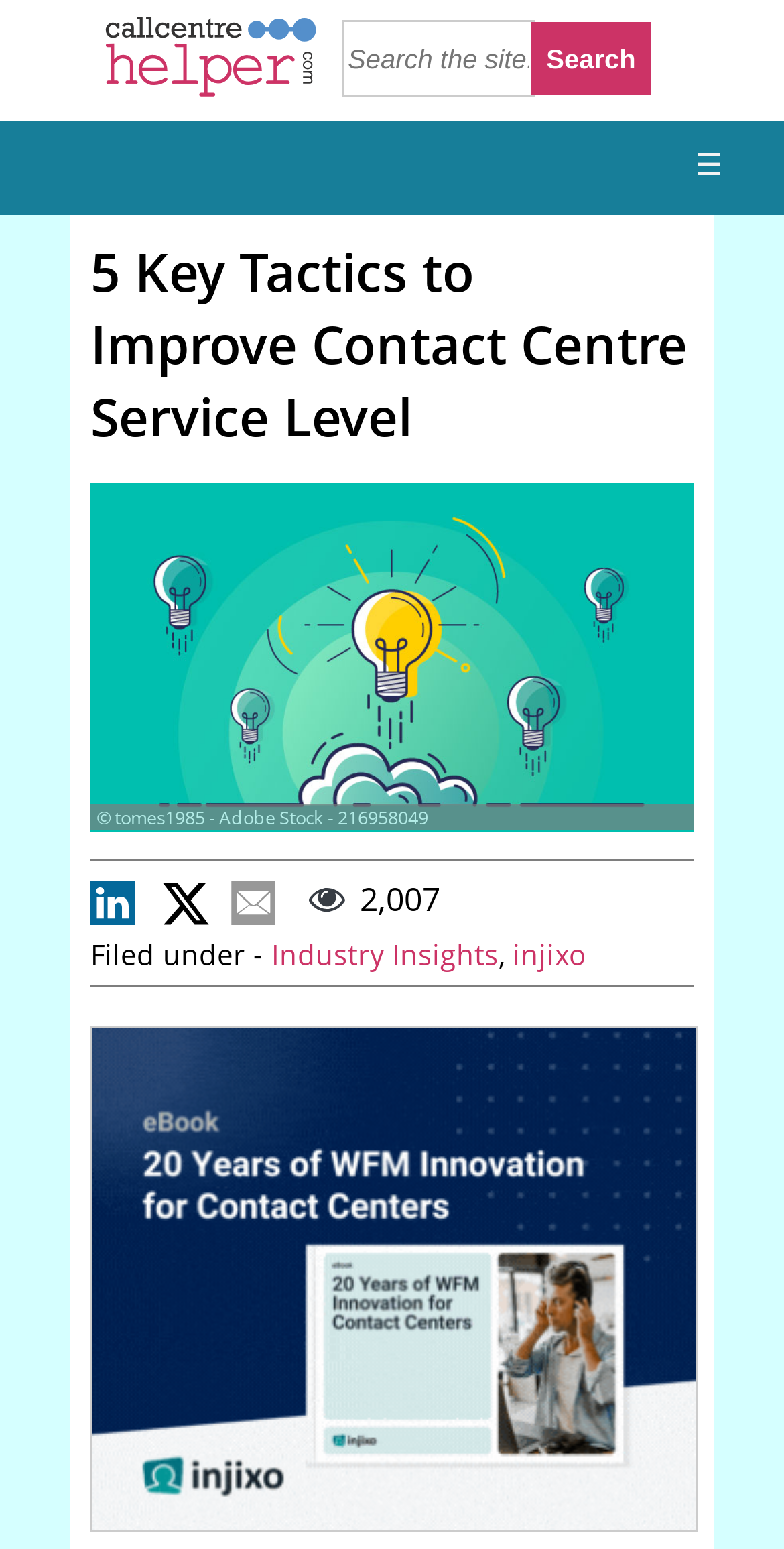What is the main heading displayed on the webpage? Please provide the text.

5 Key Tactics to Improve Contact Centre Service Level